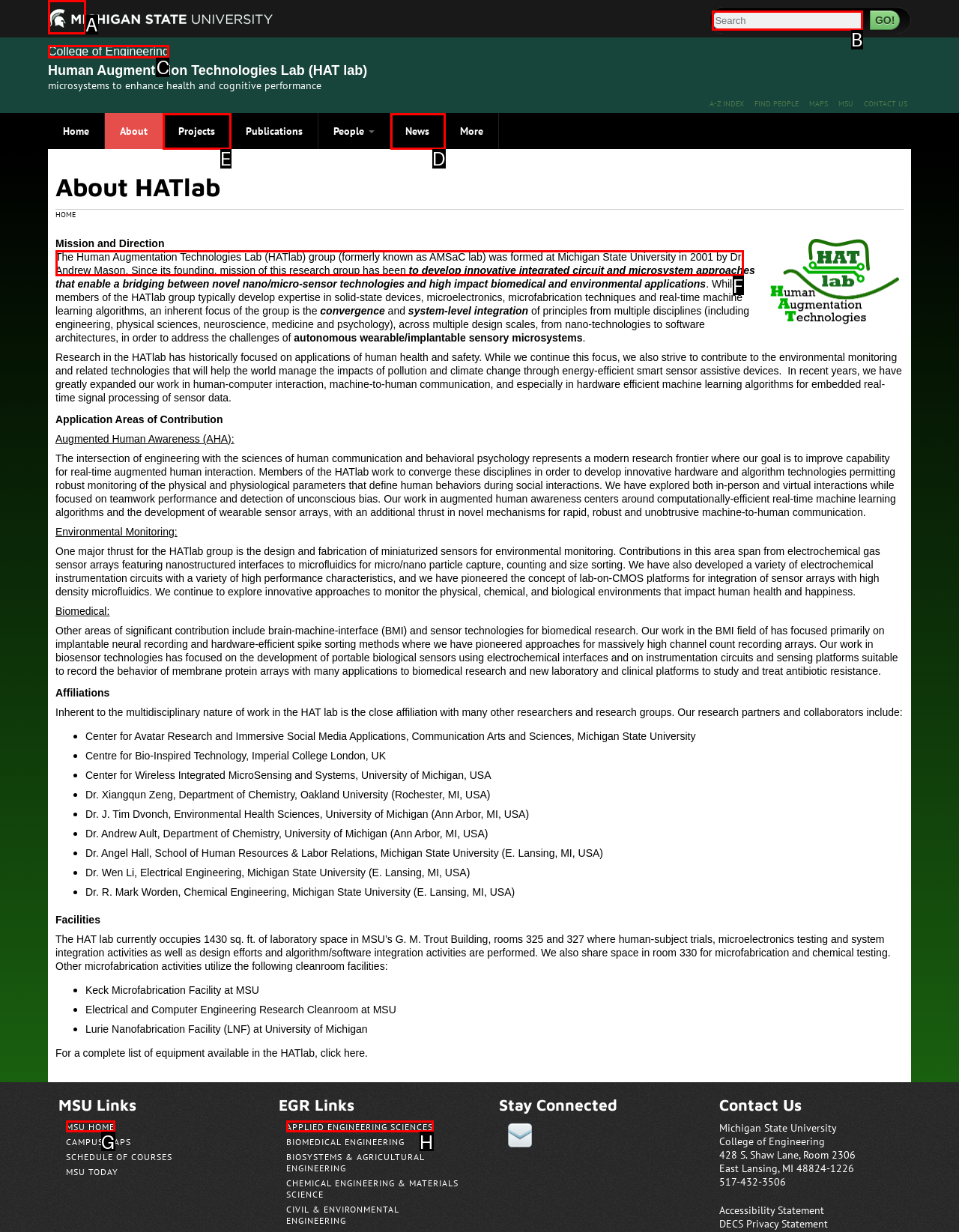From the given options, choose the one to complete the task: visit the homepage
Indicate the letter of the correct option.

None